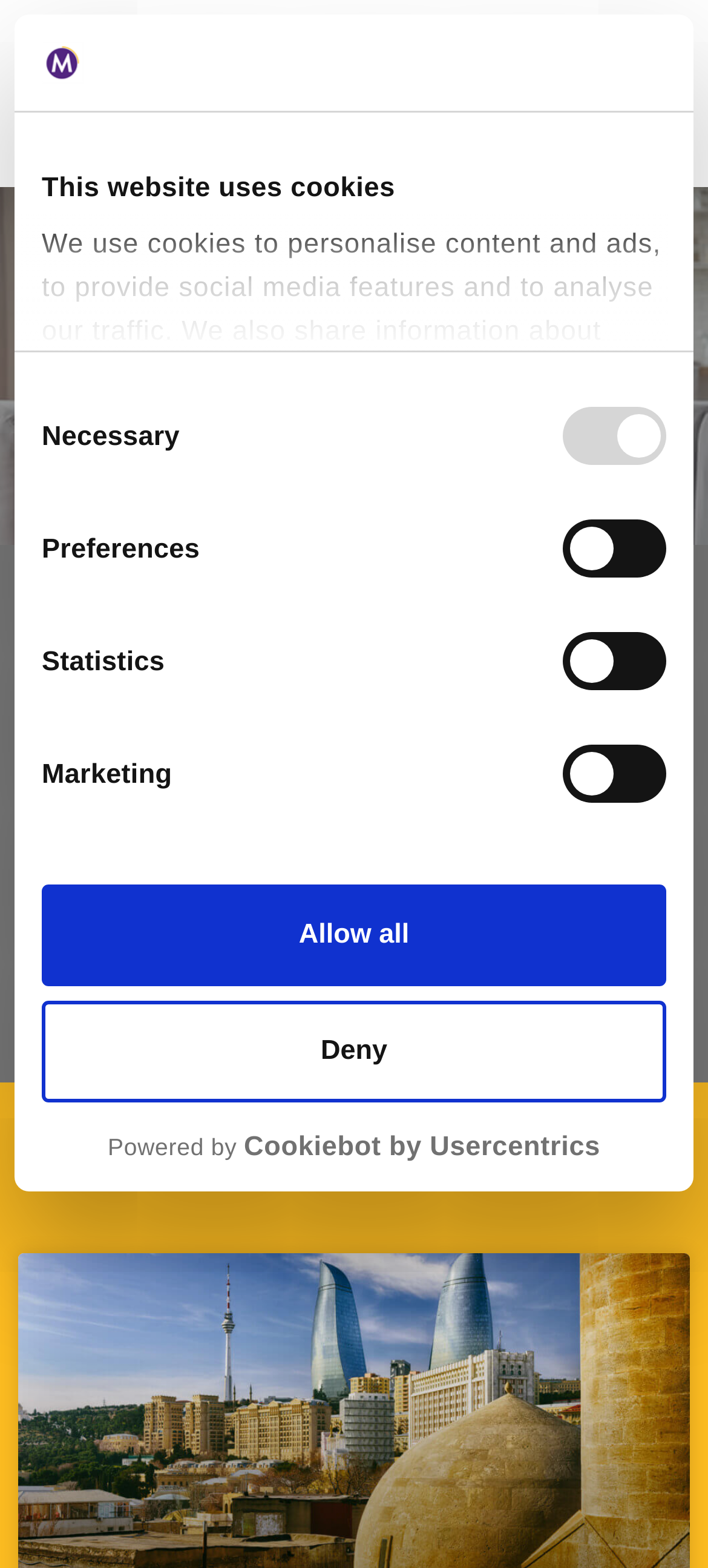Highlight the bounding box coordinates of the element that should be clicked to carry out the following instruction: "Read the 'LATEST' article". The coordinates must be given as four float numbers ranging from 0 to 1, i.e., [left, top, right, bottom].

[0.365, 0.359, 0.635, 0.41]